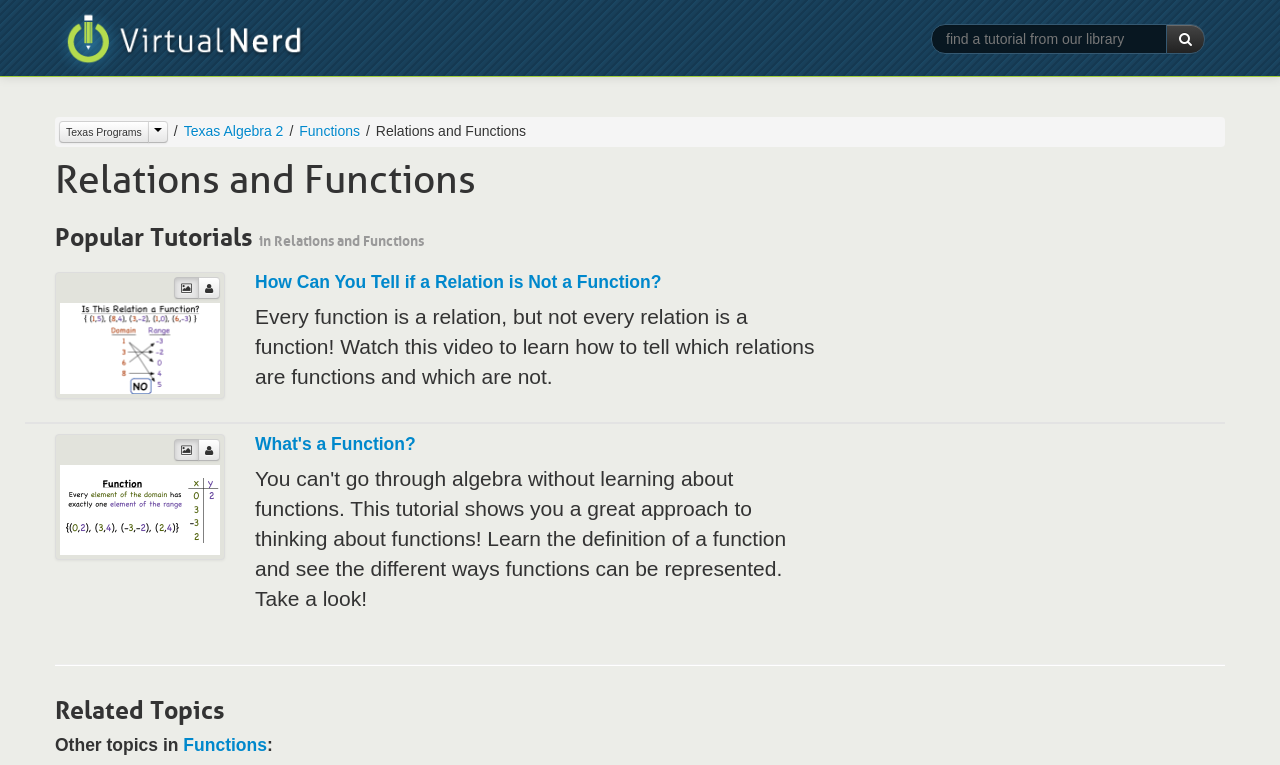Please locate the bounding box coordinates for the element that should be clicked to achieve the following instruction: "View Relations and Functions tutorials". Ensure the coordinates are given as four float numbers between 0 and 1, i.e., [left, top, right, bottom].

[0.281, 0.158, 0.411, 0.184]